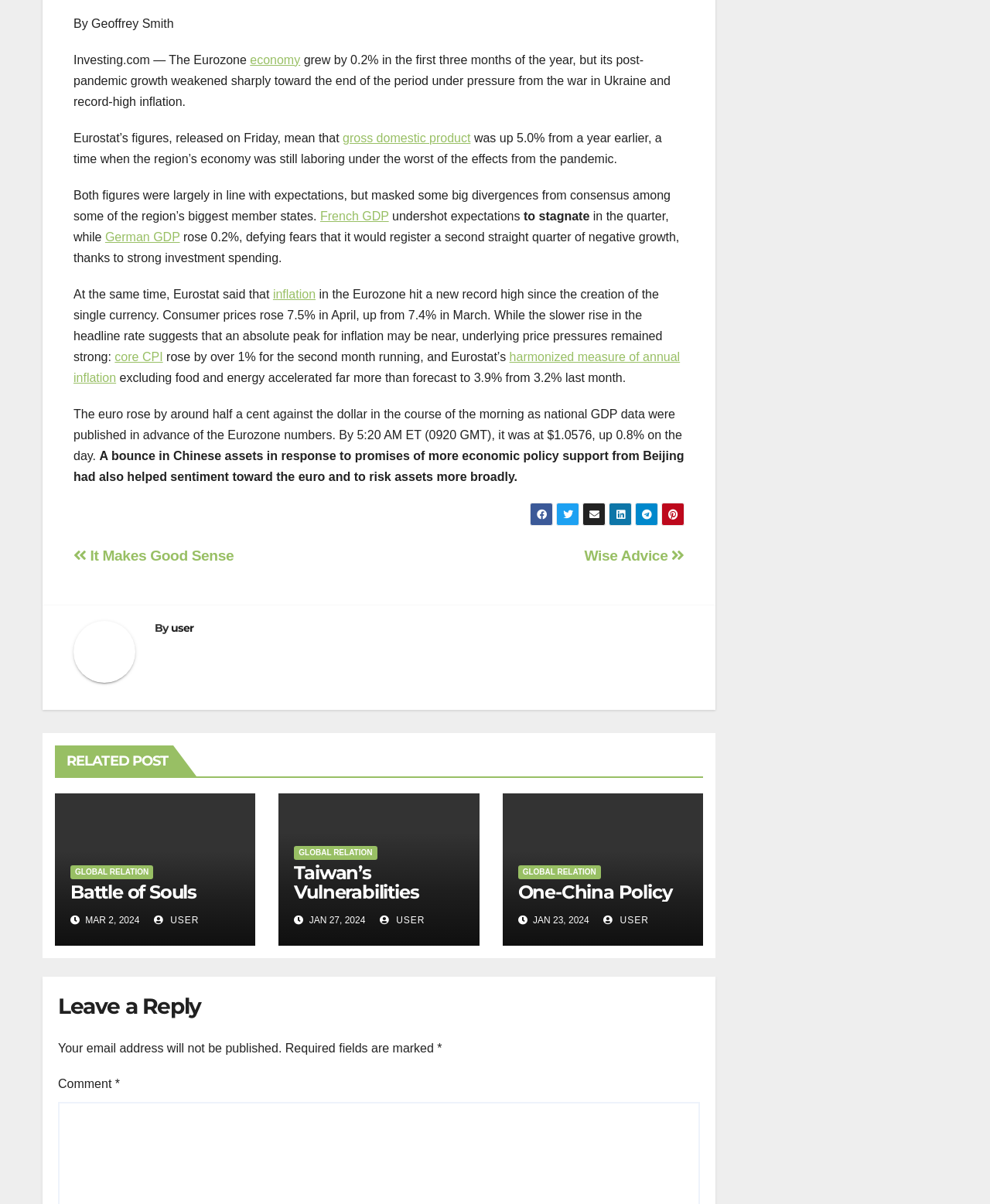Please find the bounding box coordinates of the clickable region needed to complete the following instruction: "Read the post about Taiwan’s Vulnerabilities". The bounding box coordinates must consist of four float numbers between 0 and 1, i.e., [left, top, right, bottom].

[0.297, 0.715, 0.432, 0.75]